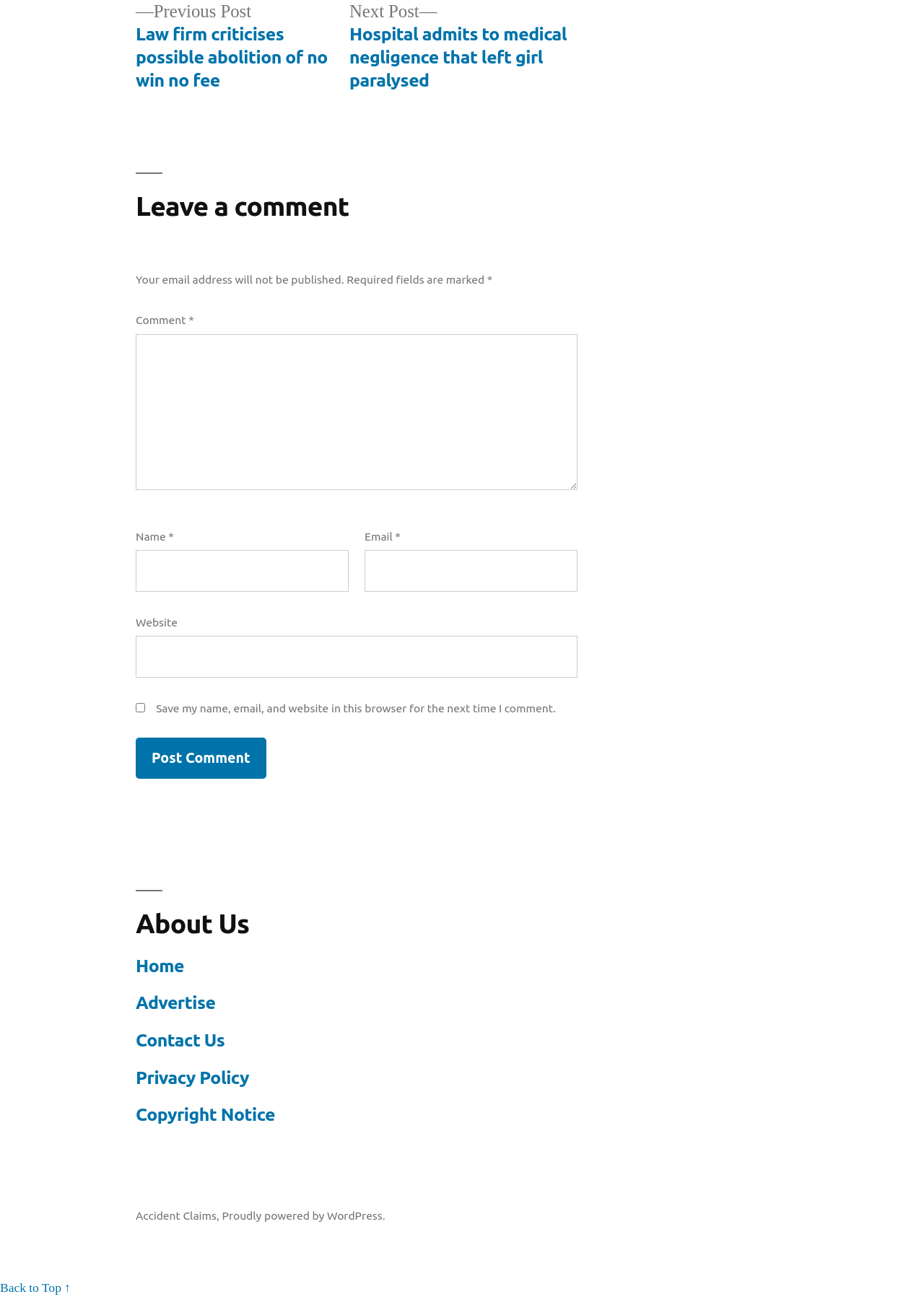Provide your answer in a single word or phrase: 
What is the purpose of the 'Save my name, email, and website in this browser for the next time I comment' checkbox?

To save user information